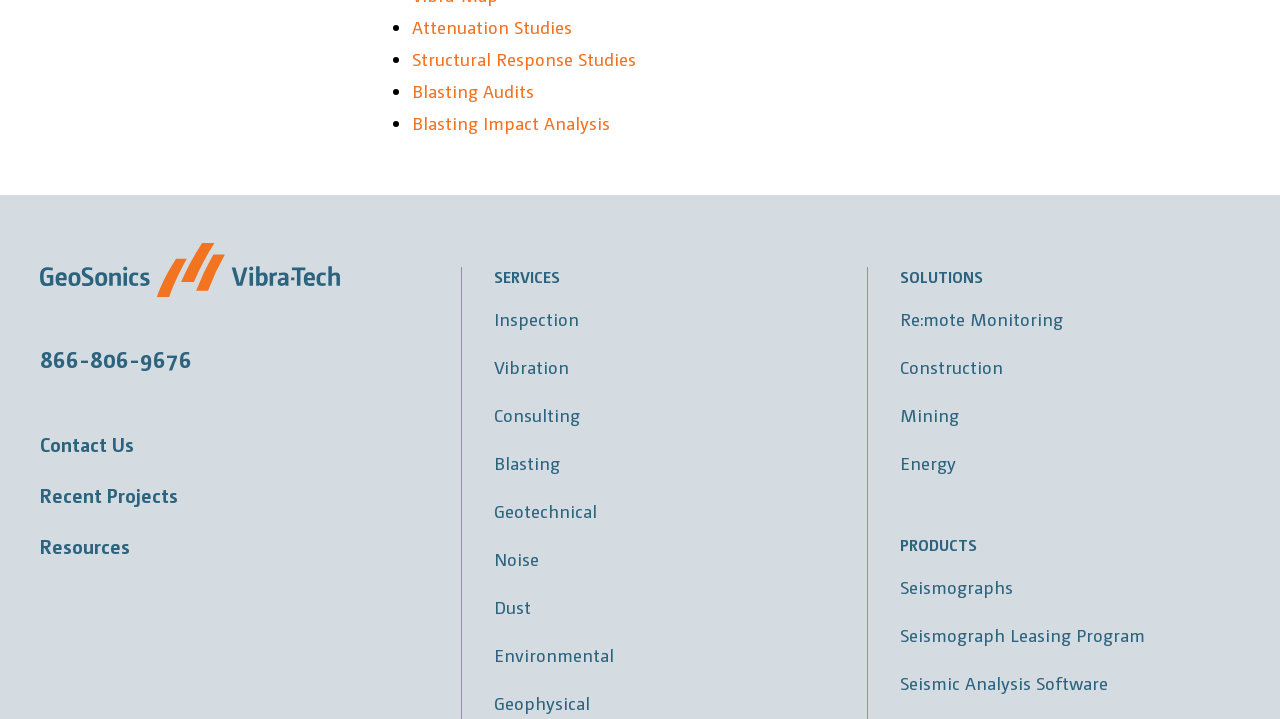Could you determine the bounding box coordinates of the clickable element to complete the instruction: "Visit GeoSonics/Vibra-Tech"? Provide the coordinates as four float numbers between 0 and 1, i.e., [left, top, right, bottom].

[0.031, 0.337, 0.266, 0.413]